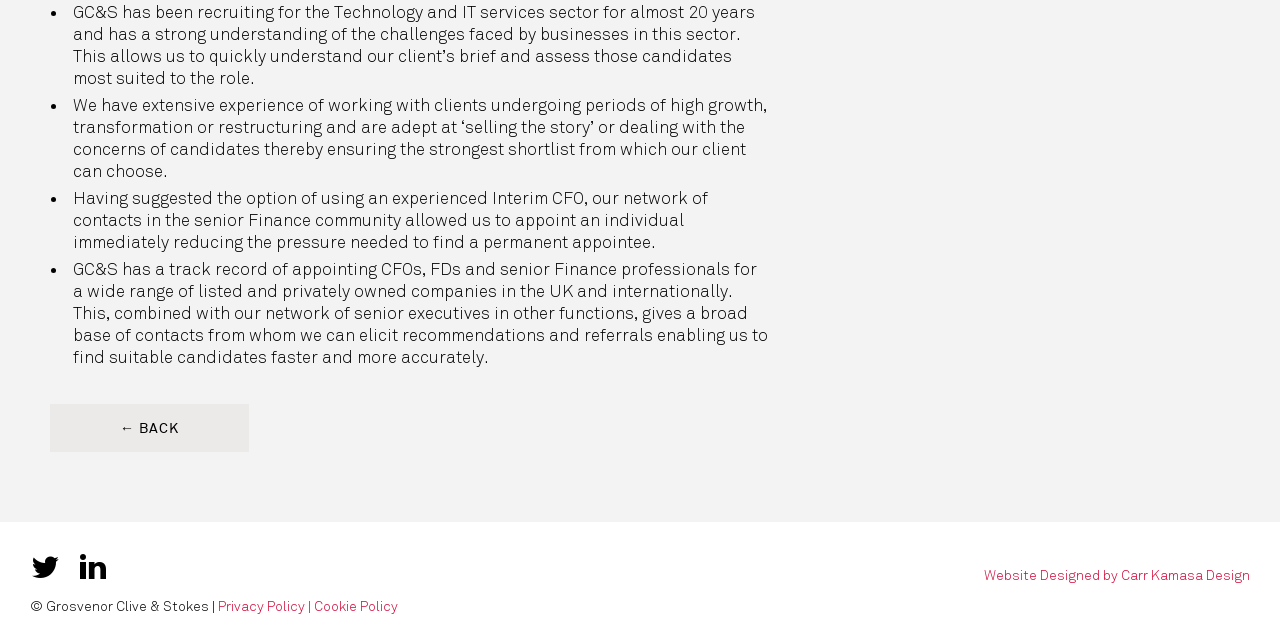Who designed the website?
Using the image as a reference, answer with just one word or a short phrase.

Carr Kamasa Design